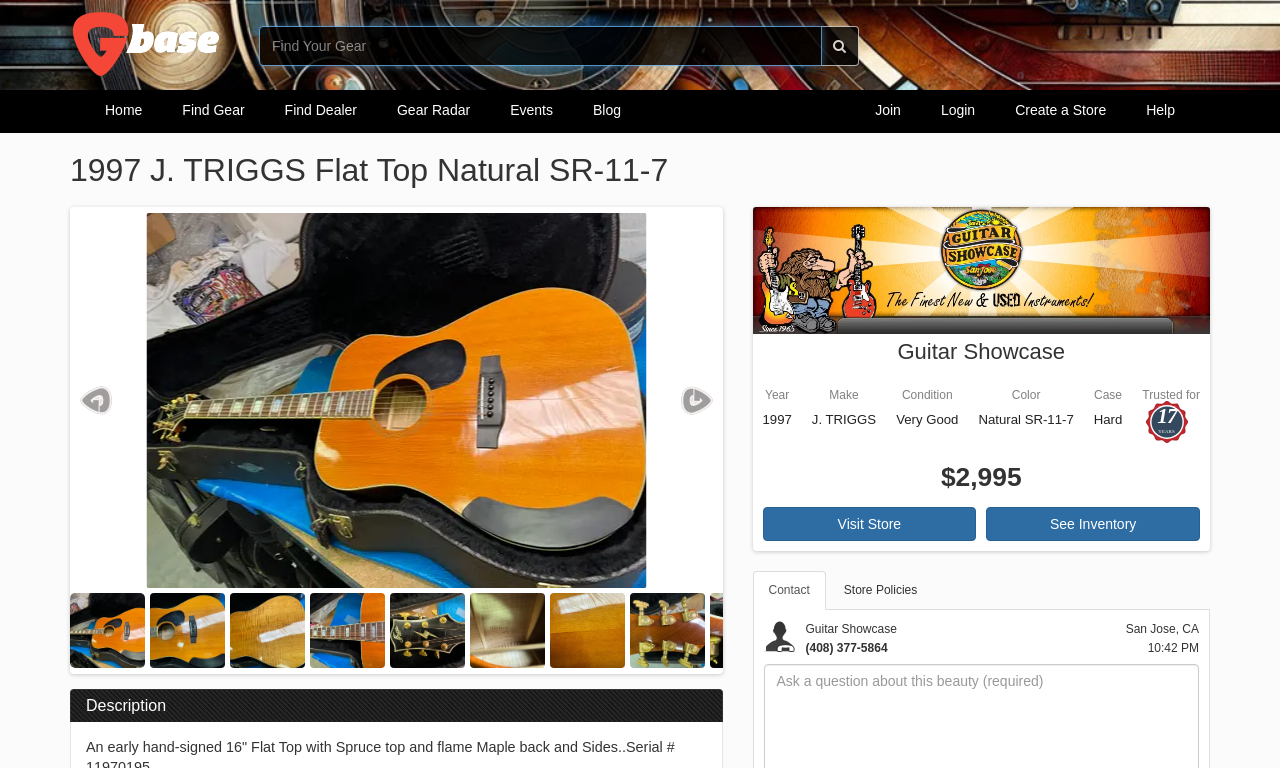Given the element description: "Login", predict the bounding box coordinates of this UI element. The coordinates must be four float numbers between 0 and 1, given as [left, top, right, bottom].

[0.719, 0.117, 0.777, 0.173]